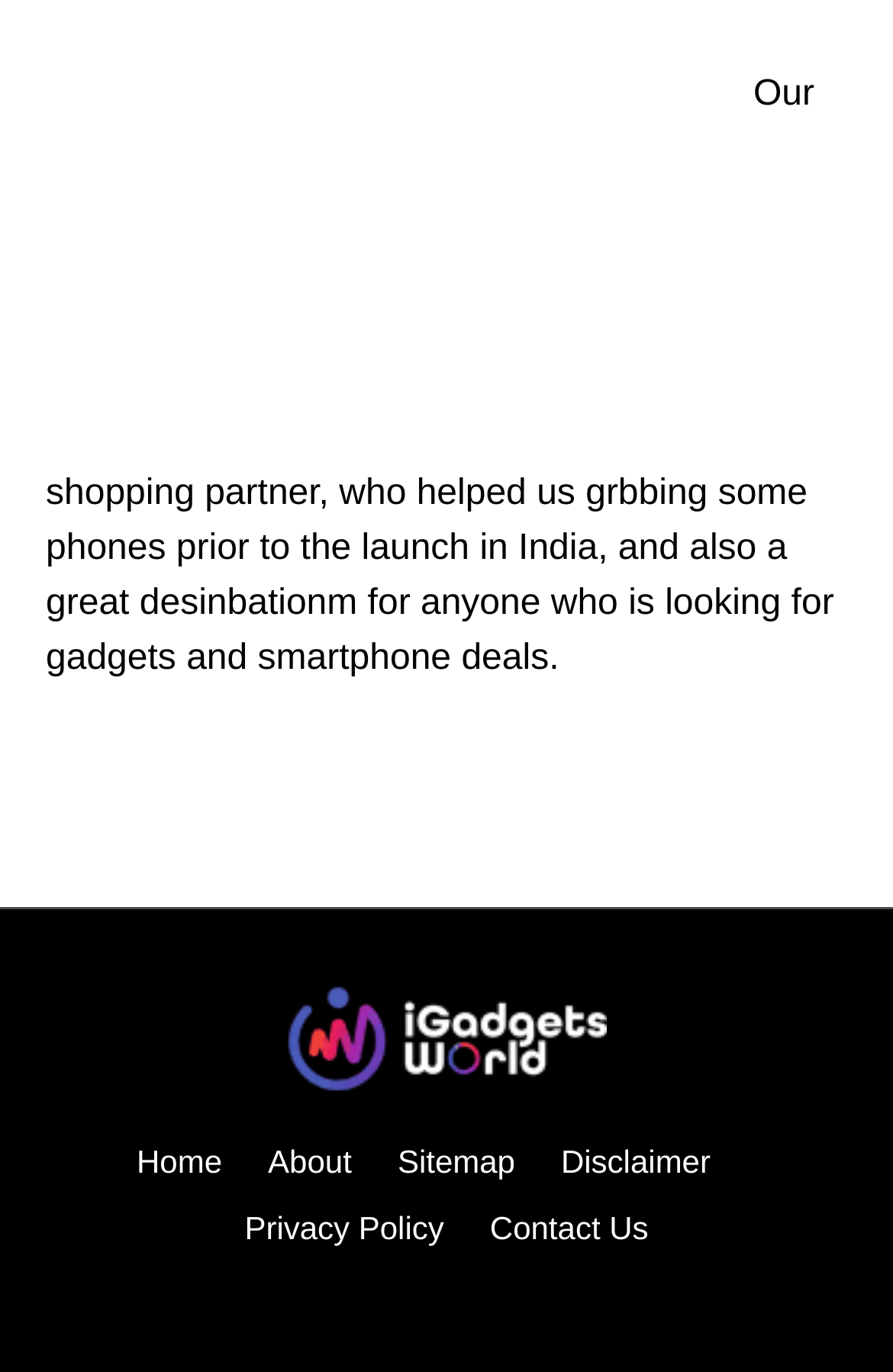Please determine the bounding box coordinates of the area that needs to be clicked to complete this task: 'read the disclaimer'. The coordinates must be four float numbers between 0 and 1, formatted as [left, top, right, bottom].

[0.628, 0.83, 0.796, 0.865]